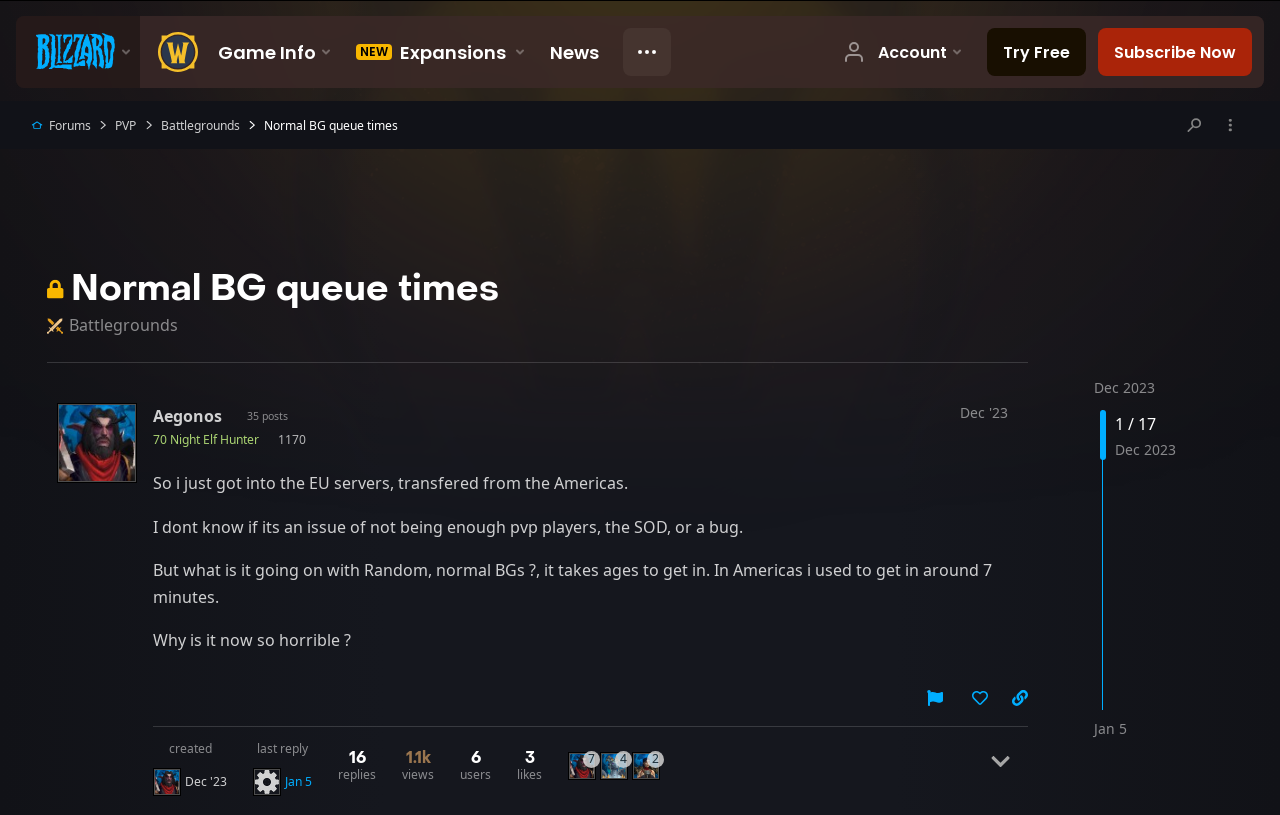What is the type of battleground being discussed?
Please provide a single word or phrase as the answer based on the screenshot.

Normal BG